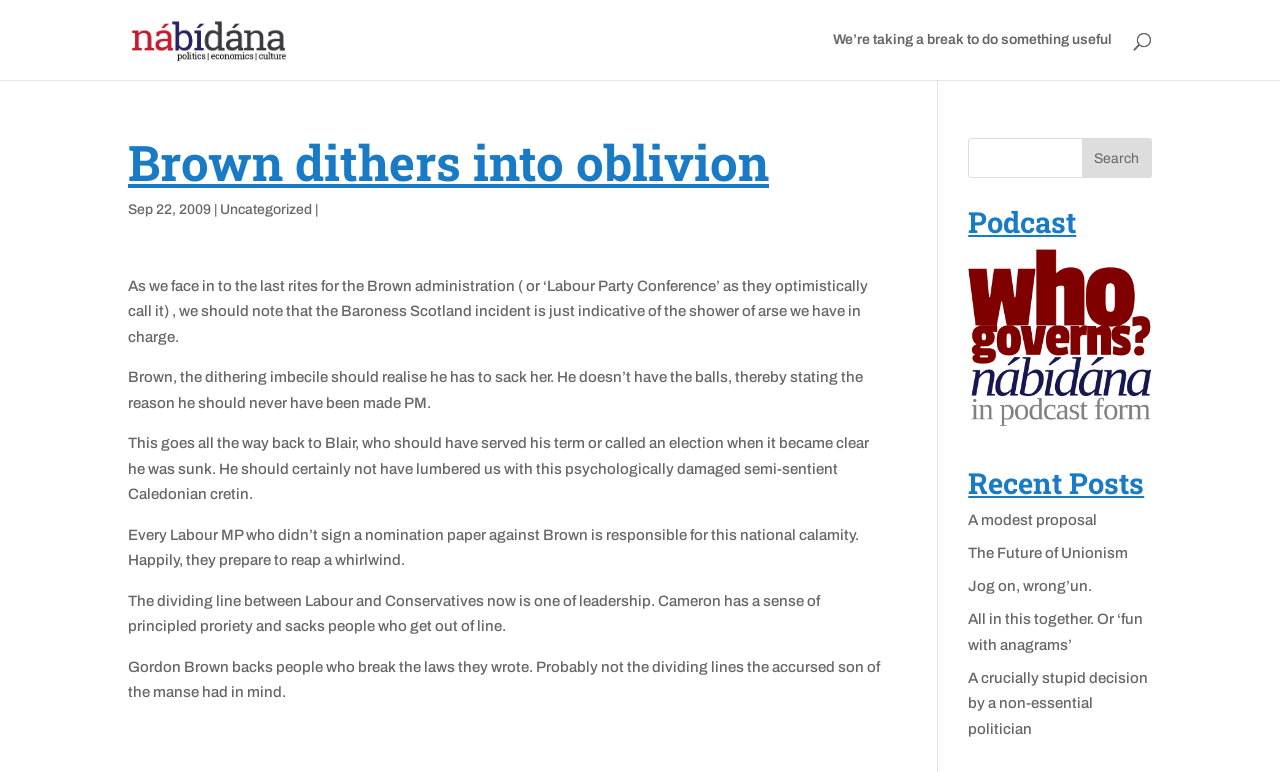Determine the bounding box for the UI element described here: "A modest proposal".

[0.756, 0.664, 0.857, 0.684]